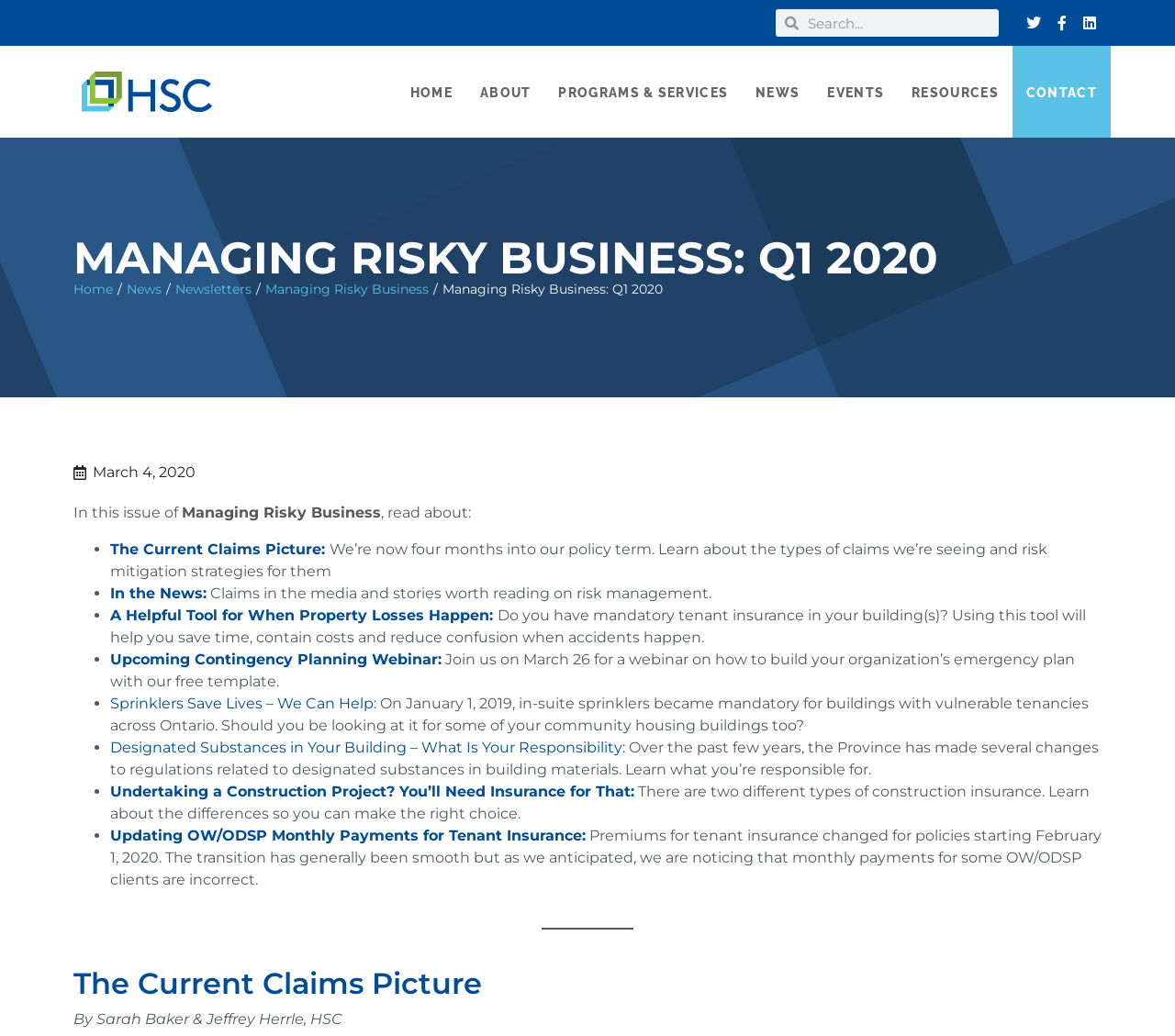Please answer the following question using a single word or phrase: What is the topic of the first article?

The Current Claims Picture